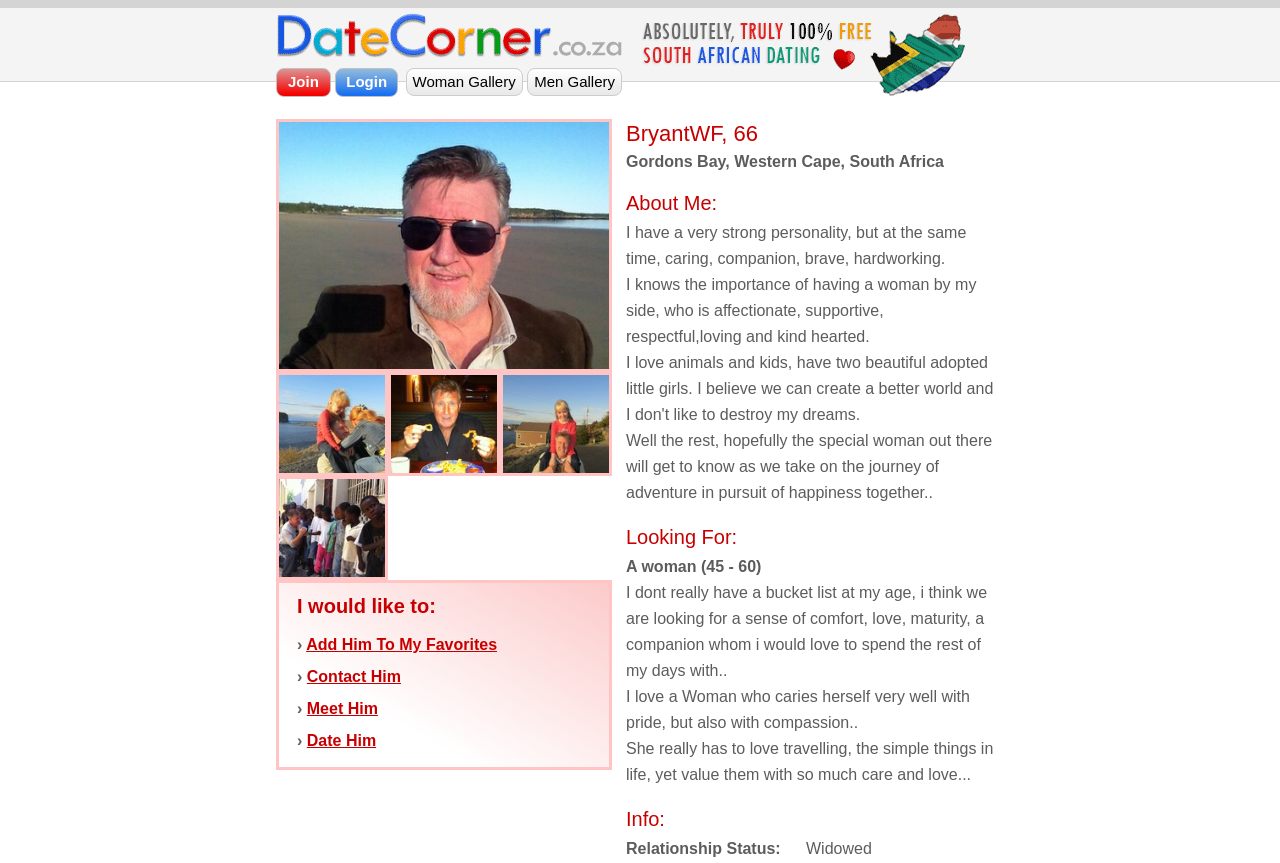Please identify the bounding box coordinates of where to click in order to follow the instruction: "View Woman Gallery".

[0.317, 0.079, 0.408, 0.111]